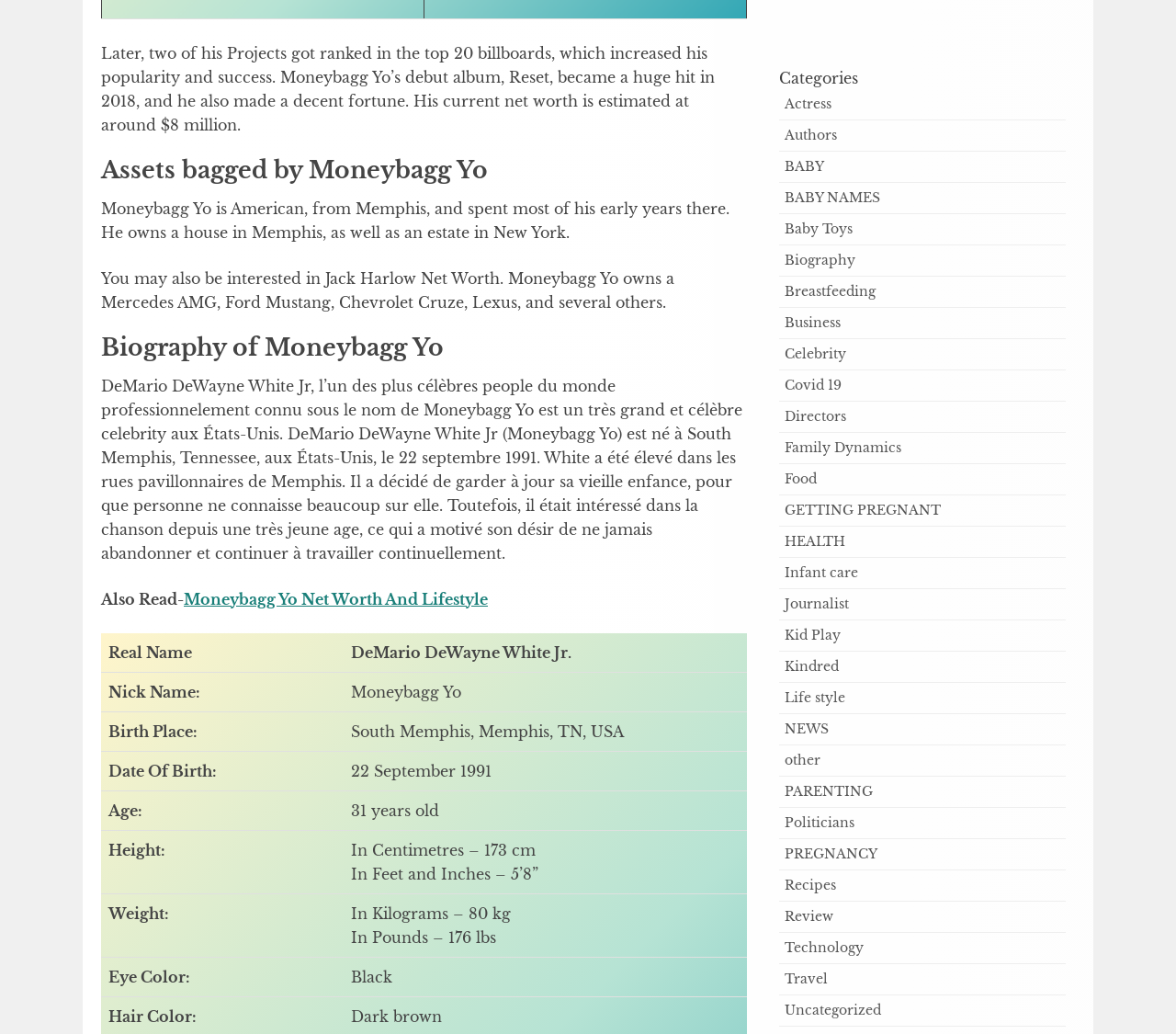Please answer the following question as detailed as possible based on the image: 
What is Moneybagg Yo's net worth?

According to the text, Moneybagg Yo's current net worth is estimated at around $8 million, which is mentioned in the first paragraph.